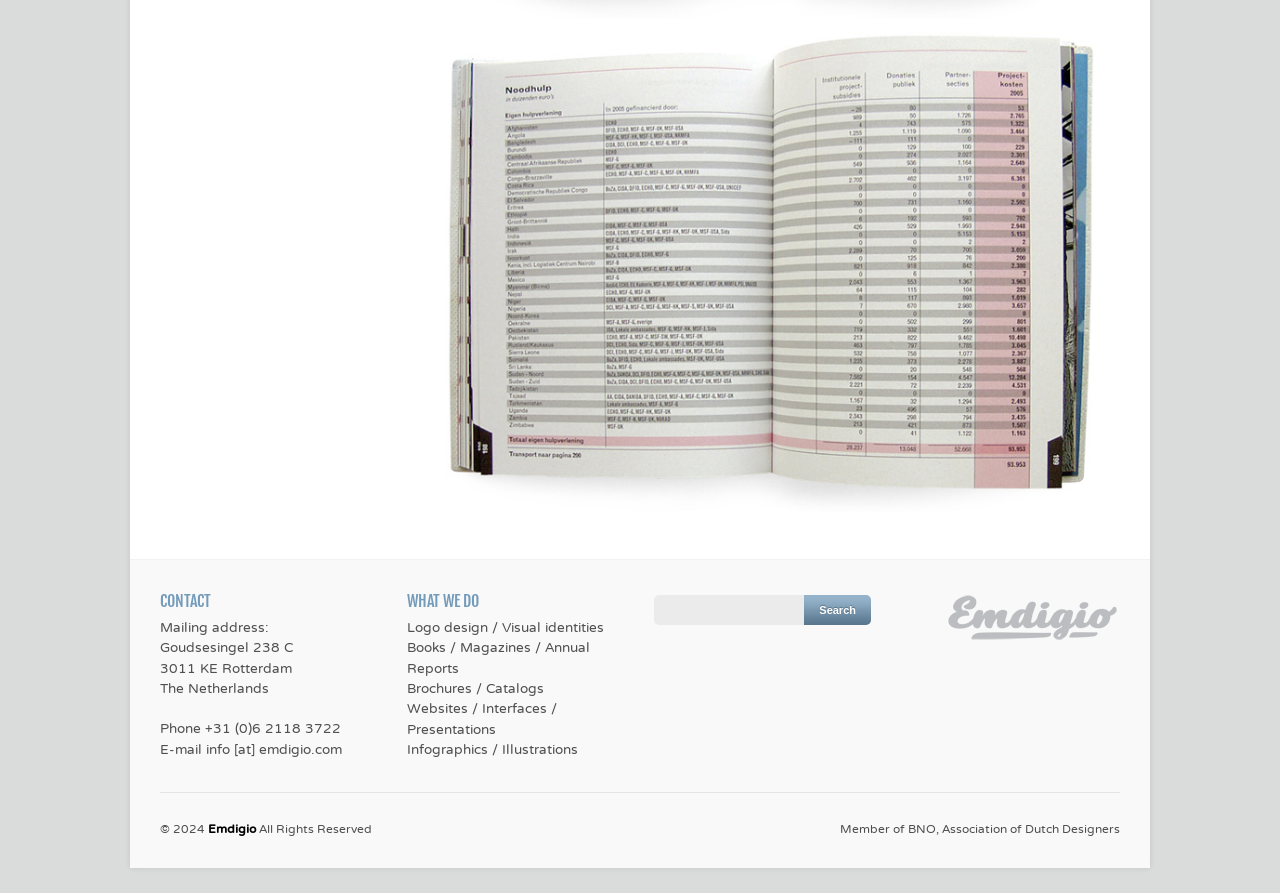What is the address of the company?
Using the image as a reference, answer the question in detail.

The address of the company can be found under the 'CONTACT' heading, where it lists the mailing address as 'Goudsesingel 238 C, 3011 KE Rotterdam, The Netherlands'.